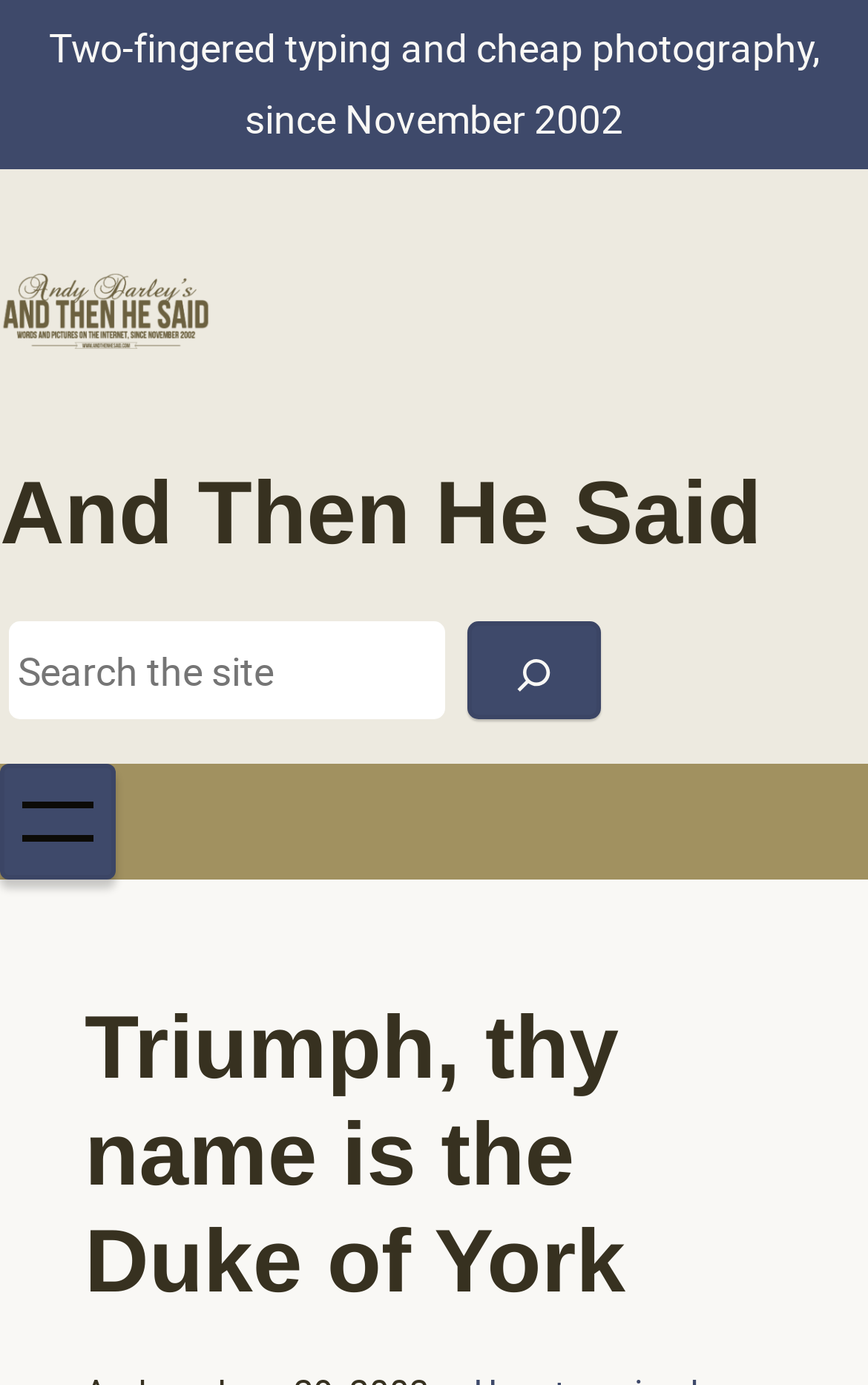Detail the various sections and features of the webpage.

The webpage appears to be a personal blog or journal, with a focus on the author's experiences and thoughts. At the top of the page, there is a complementary section that spans the entire width of the page. Below this, there is a static text element that reads "Two-fingered typing and cheap photography, since November 2002", which suggests that the blog has been active since 2002.

To the left of the page, there is a link and an image, both labeled "And Then He Said", which may be the title or logo of the blog. Above this, there is a heading element with the same label. 

In the middle of the page, there is a search section that takes up about half of the page's width. This section contains a search box and a search button, accompanied by a small image. 

To the right of the search section, there is a navigation menu labeled "ATHS main", which contains a button to open a menu. This menu is likely a dropdown or popup menu.

At the bottom of the page, there is a heading element that reads "Triumph, thy name is the Duke of York", which may be the title of a specific blog post or article. This heading spans the entire width of the page.

The overall content of the page suggests that it is a personal blog or journal, with a focus on the author's experiences and thoughts. The presence of a search function and navigation menu suggests that the blog has a larger archive of content.